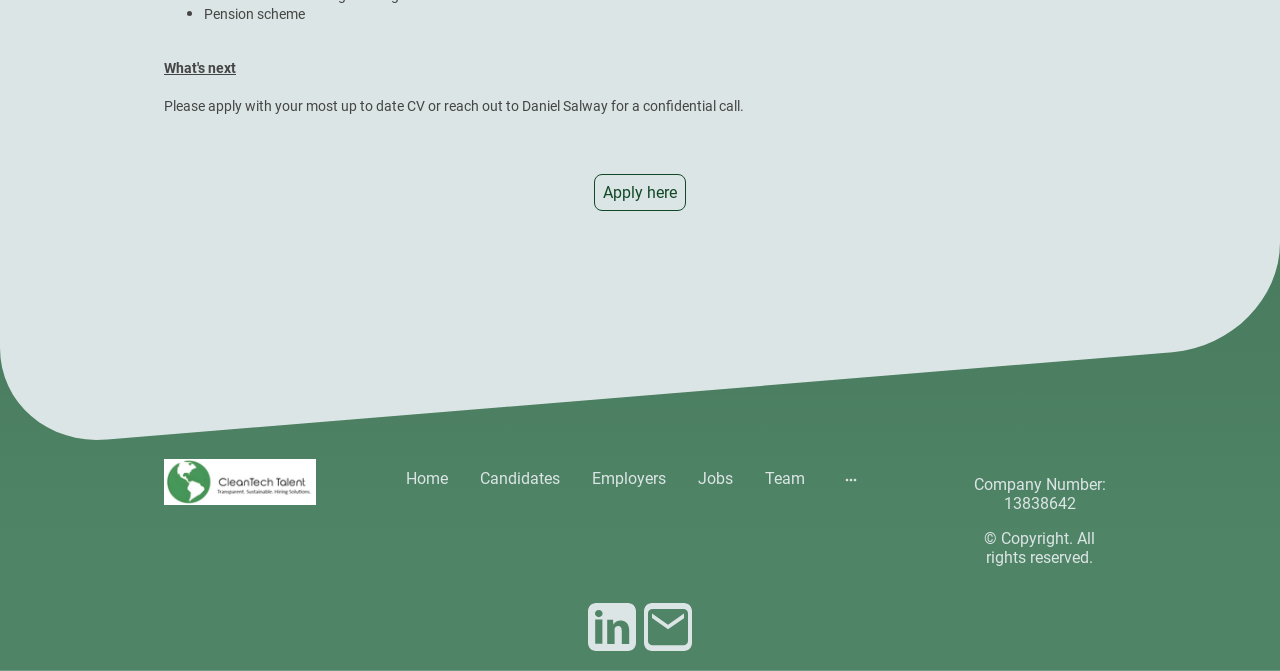Locate the bounding box coordinates of the element that should be clicked to execute the following instruction: "Click Logo".

[0.128, 0.684, 0.247, 0.753]